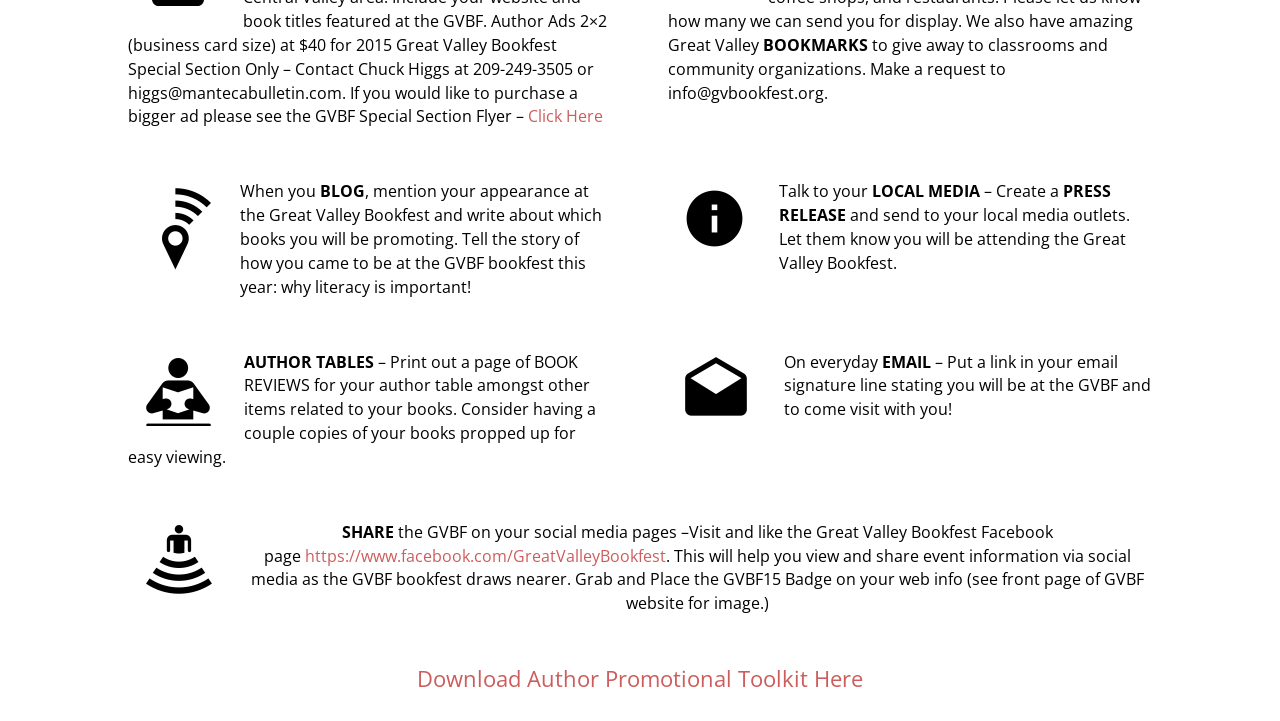What is the purpose of the author promotional toolkit?
Based on the image, give a concise answer in the form of a single word or short phrase.

To promote the Great Valley Bookfest